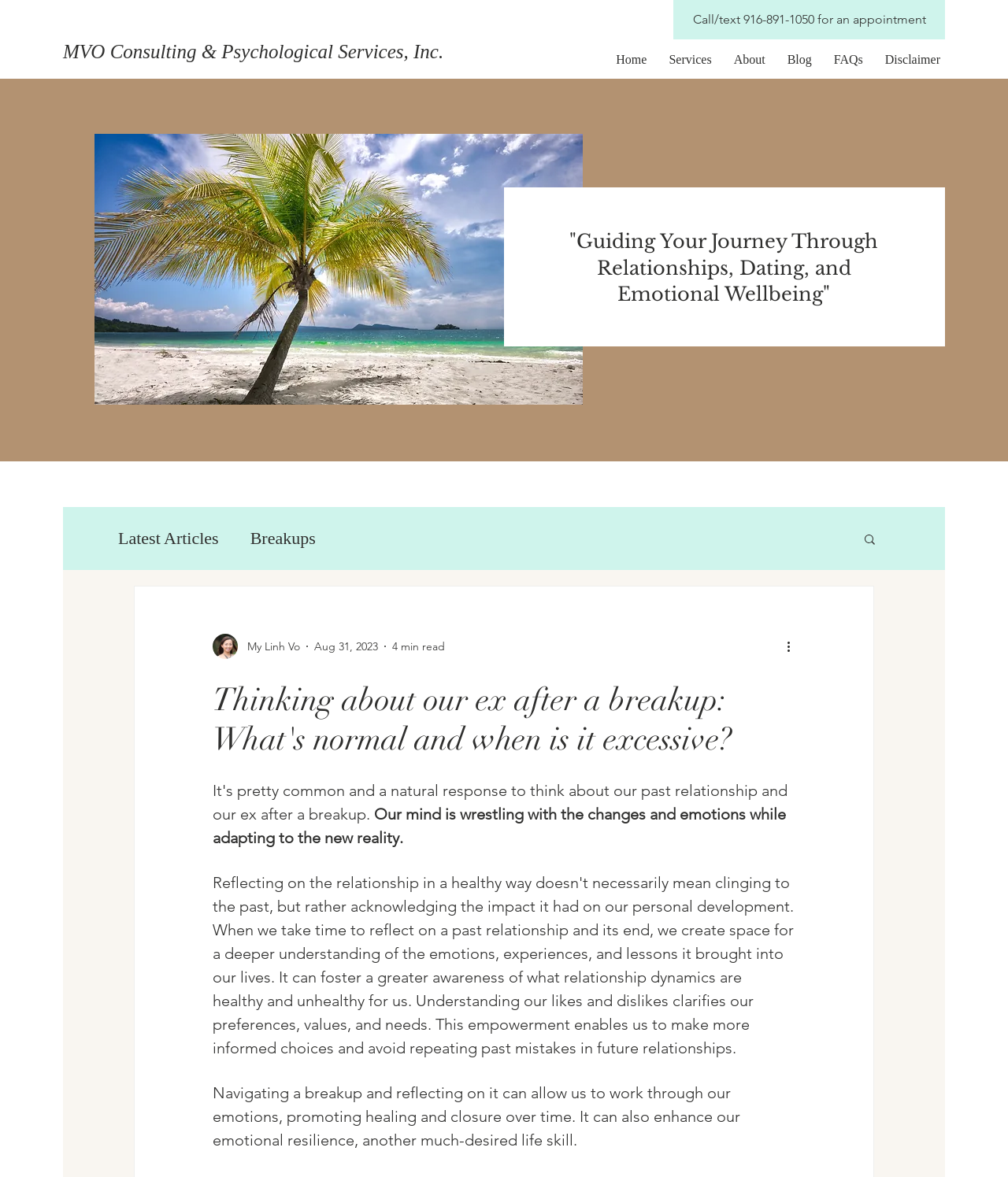Please provide the bounding box coordinates for the element that needs to be clicked to perform the following instruction: "Click the 'Call/text 916-891-1050 for an appointment' link". The coordinates should be given as four float numbers between 0 and 1, i.e., [left, top, right, bottom].

[0.668, 0.0, 0.938, 0.033]